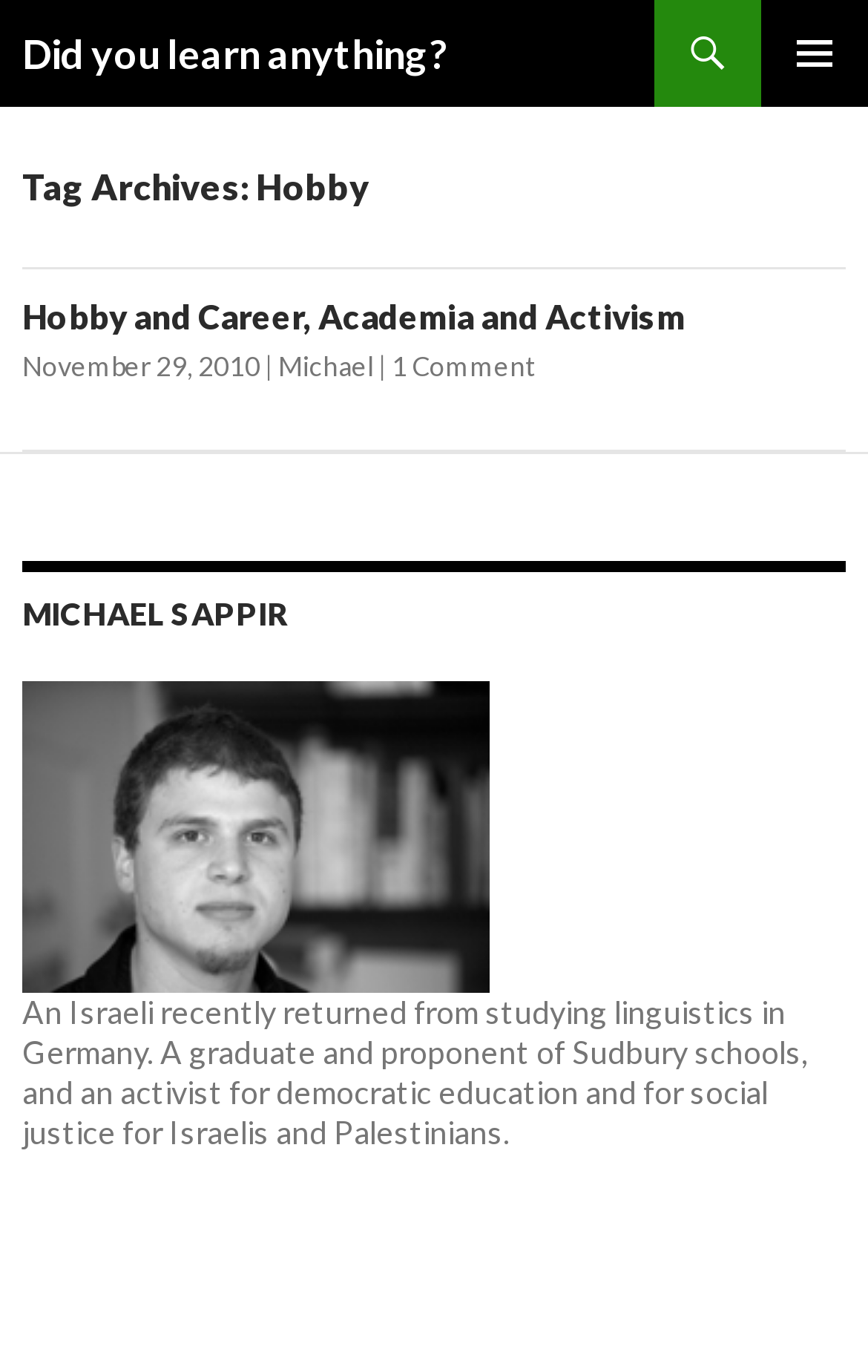Find and extract the text of the primary heading on the webpage.

Did you learn anything?